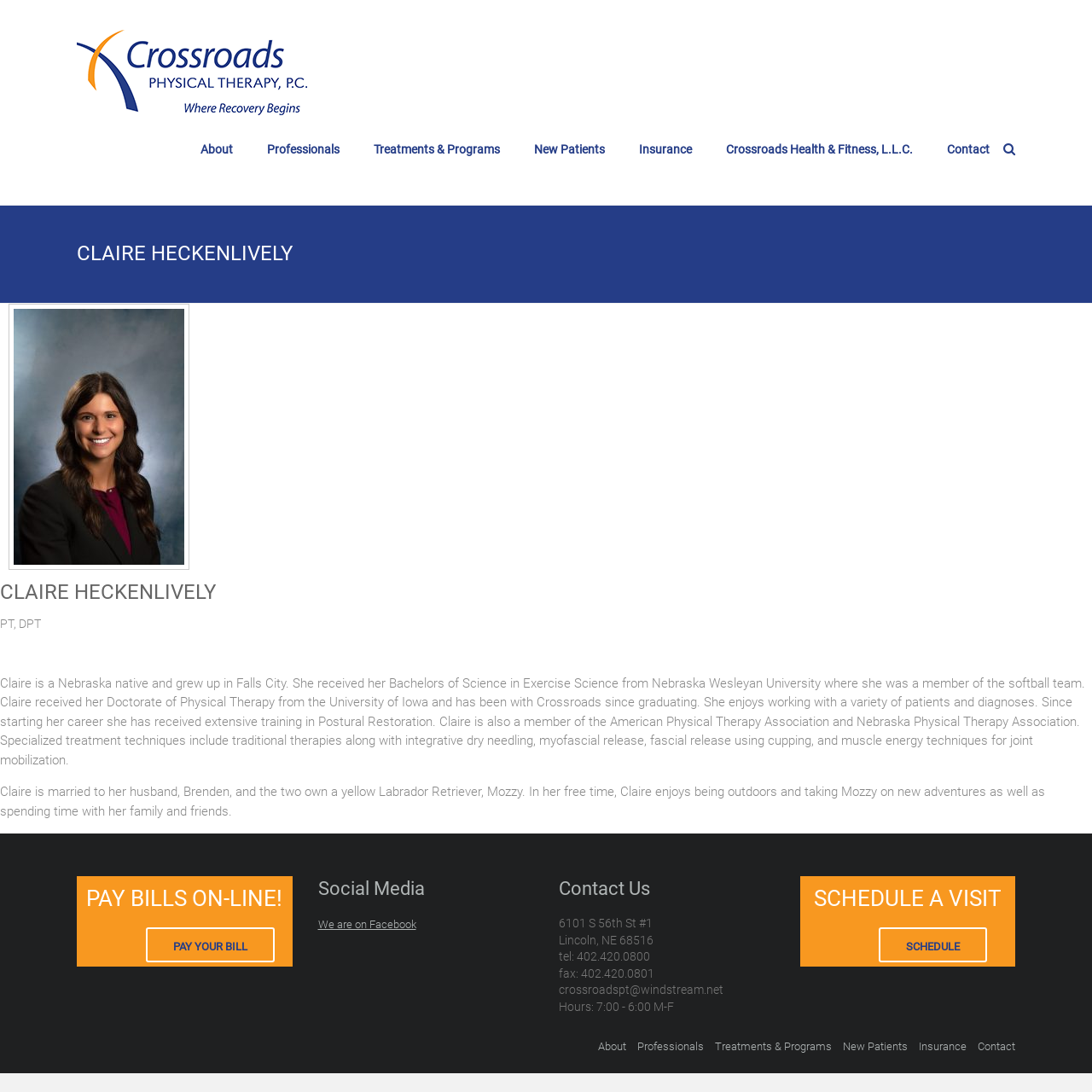What is the name of the physical therapist?
Answer the question with a single word or phrase derived from the image.

Claire Heckenlively